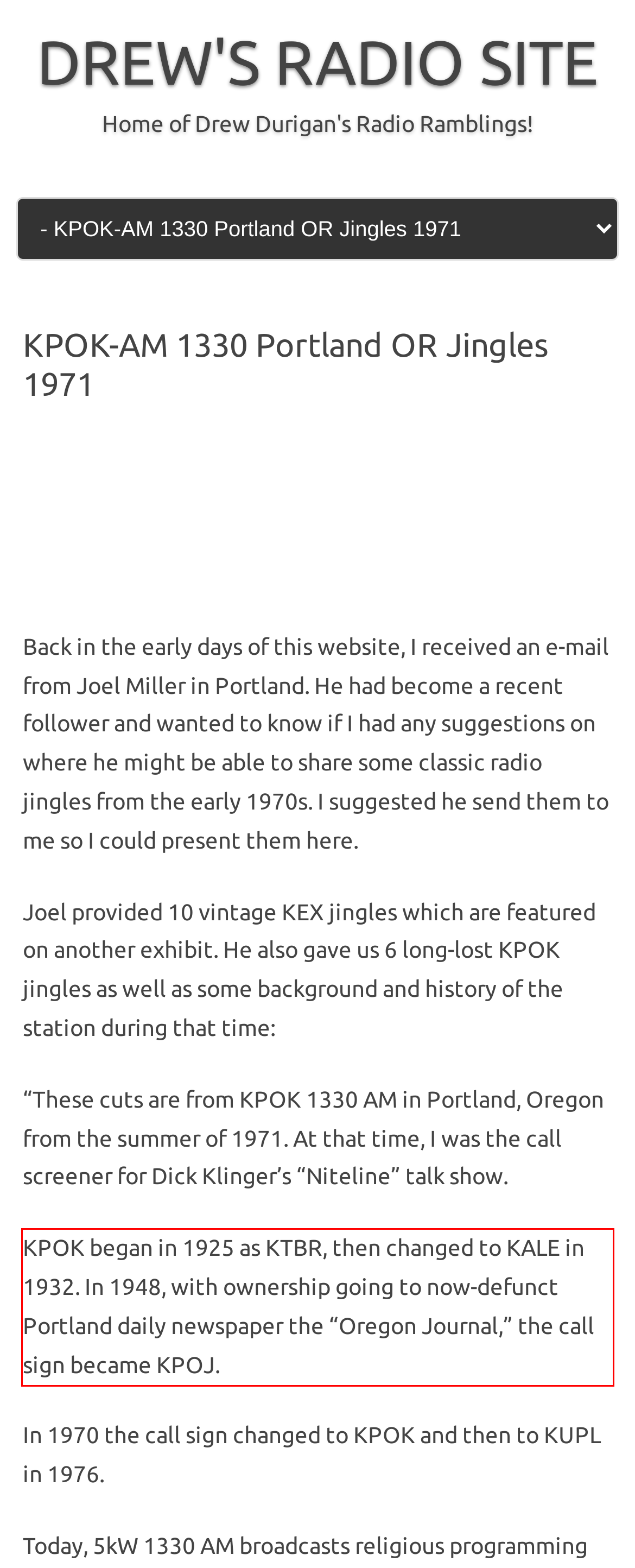You have a screenshot of a webpage with a red bounding box. Identify and extract the text content located inside the red bounding box.

KPOK began in 1925 as KTBR, then changed to KALE in 1932. In 1948, with ownership going to now-defunct Portland daily newspaper the “Oregon Journal,” the call sign became KPOJ.